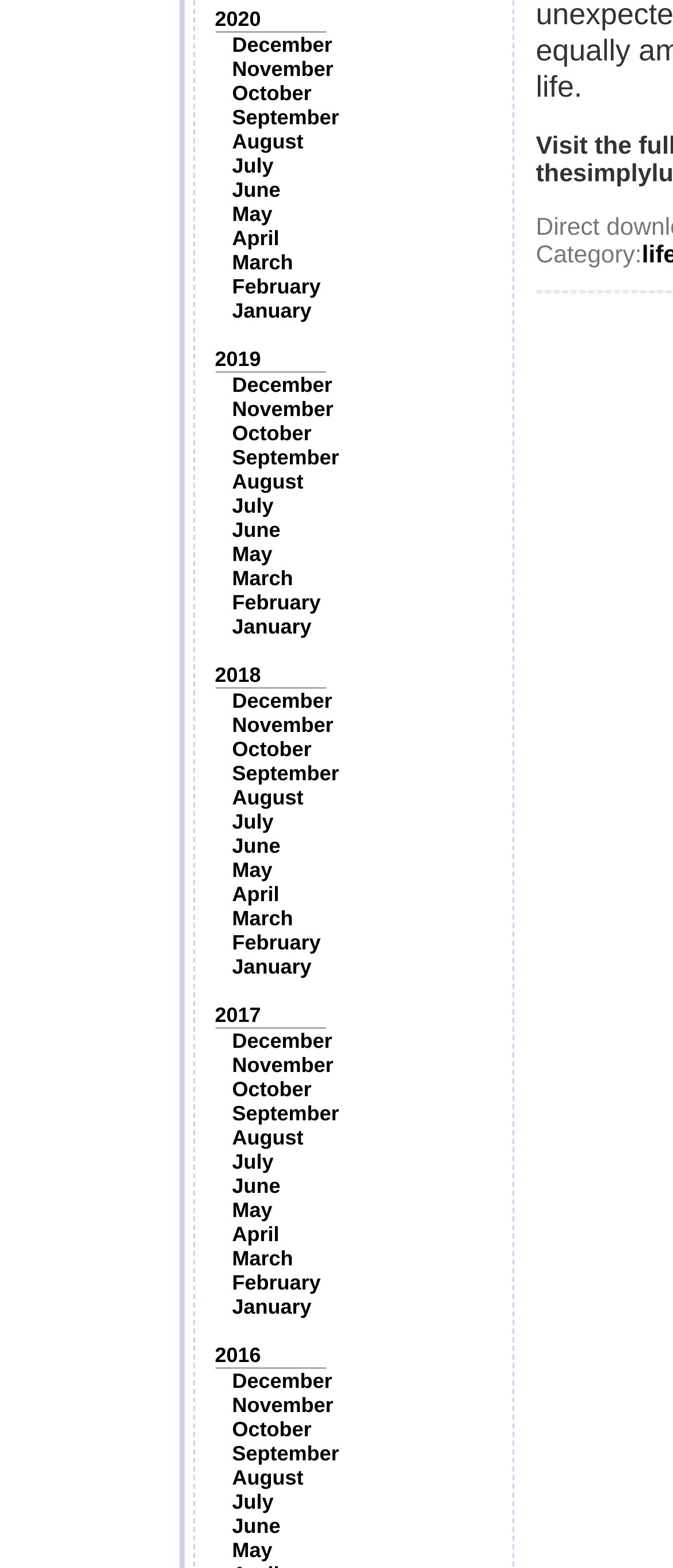Please give a short response to the question using one word or a phrase:
What is the category label on the webpage?

Category: